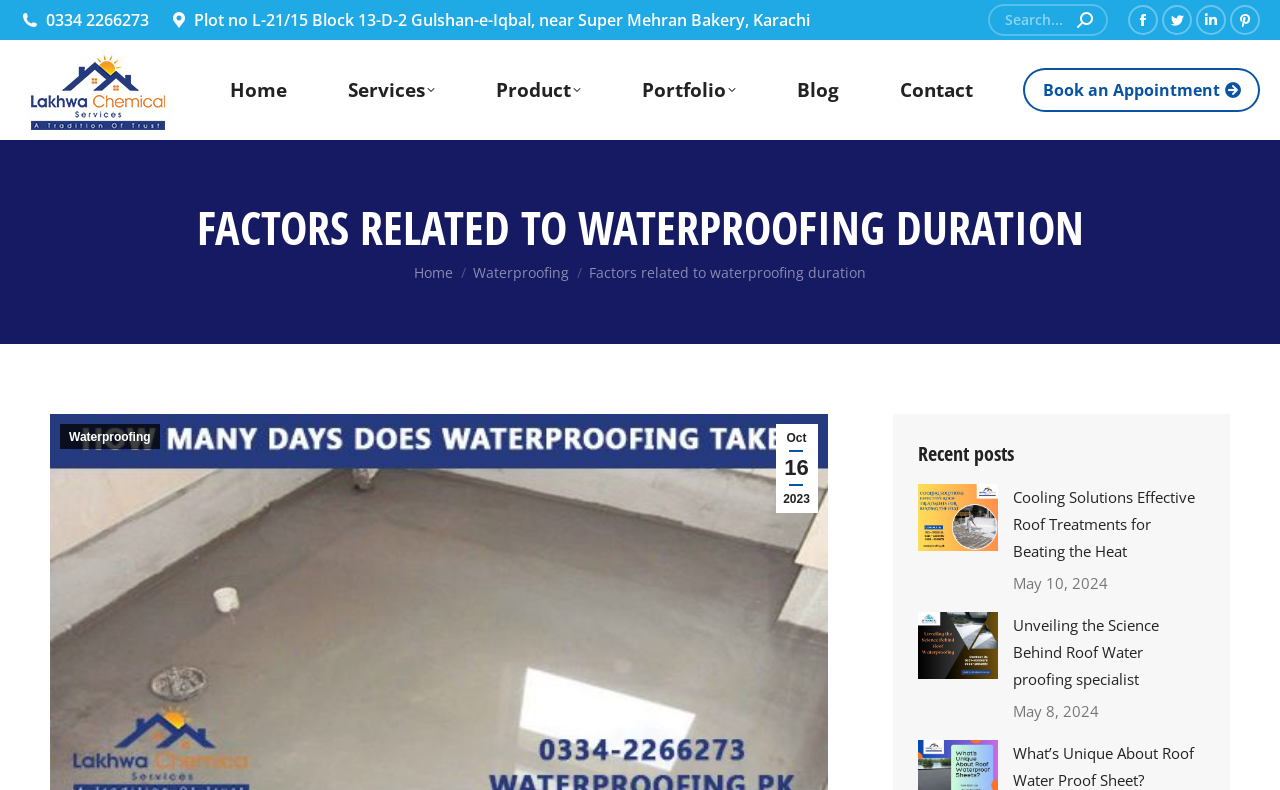What is the main topic of the webpage?
Carefully analyze the image and provide a detailed answer to the question.

The main topic of the webpage is waterproofing, as indicated by the heading 'FACTORS RELATED TO WATERPROOFING DURATION' and the links to related services and products.